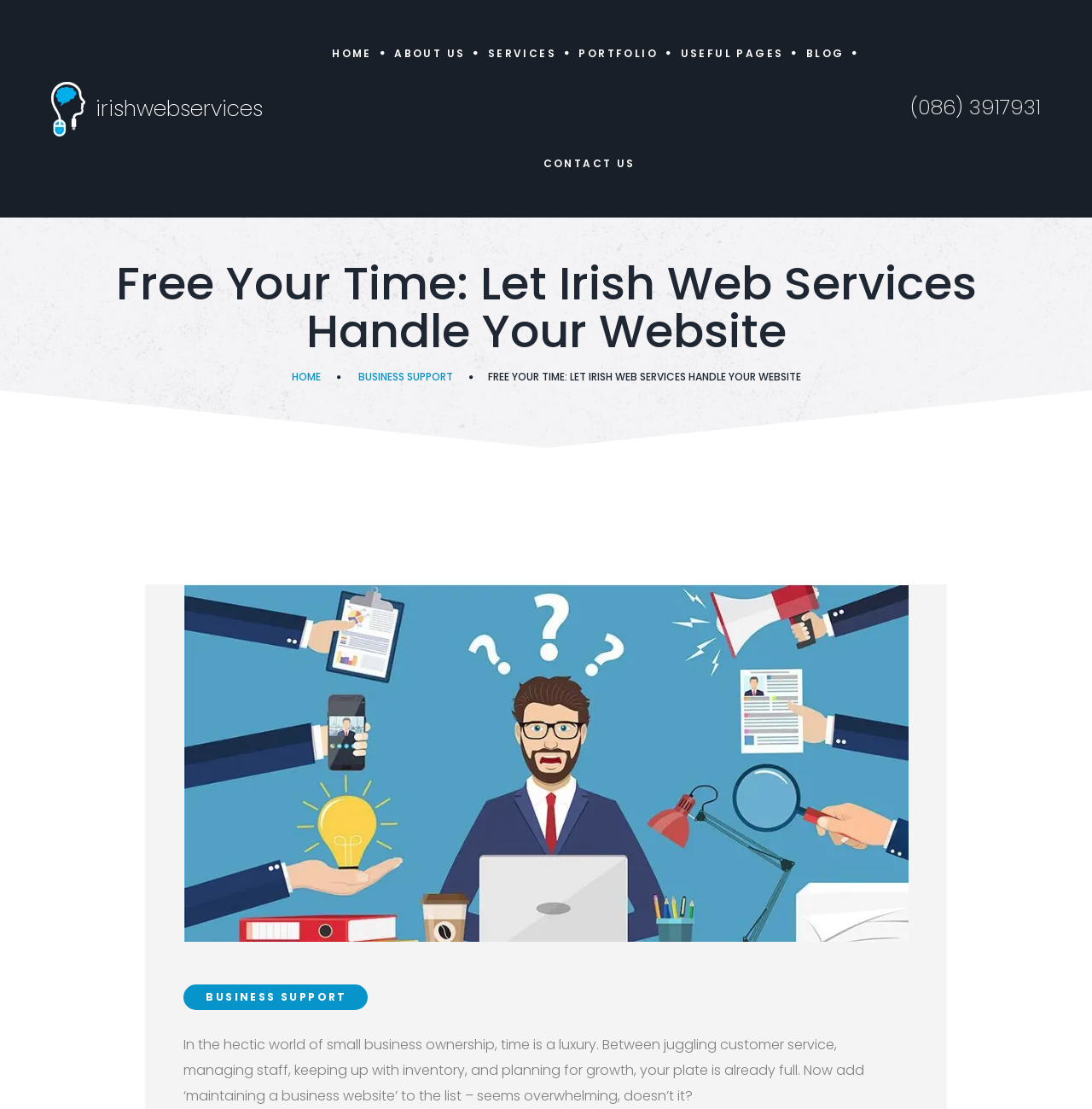Please provide a comprehensive answer to the question based on the screenshot: What is the first menu item?

I looked at the top navigation menu and found the first link element with the text 'HOME'.